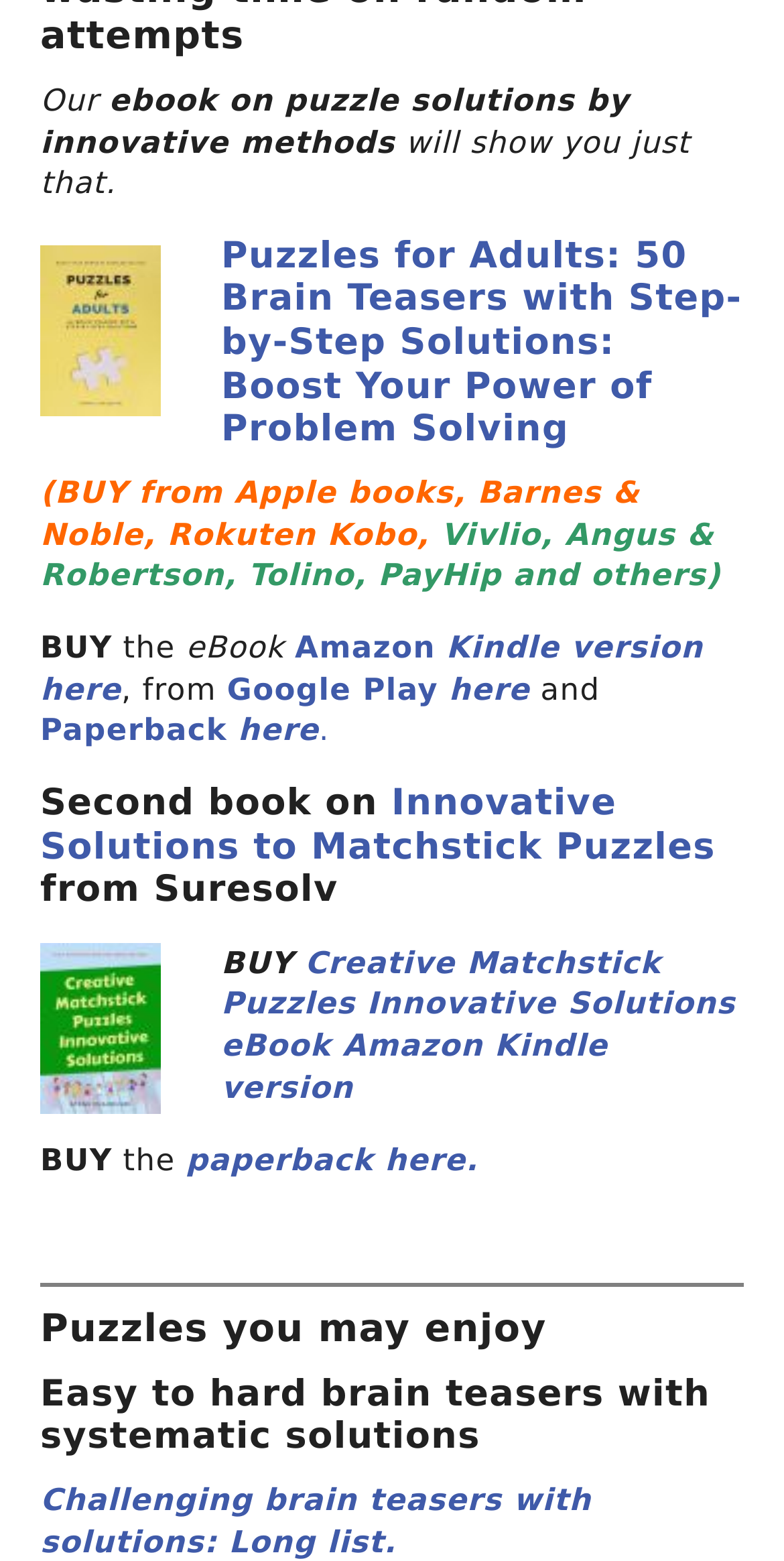What is the name of the first eBook?
Please provide a detailed answer to the question.

I looked at the heading element that says 'Puzzles for Adults: 50 Brain Teasers with Step-by-Step Solutions: Boost Your Power of Problem Solving' and the corresponding image with the text 'Puzzles for Adults eBook'. Therefore, the name of the first eBook is 'Puzzles for Adults'.